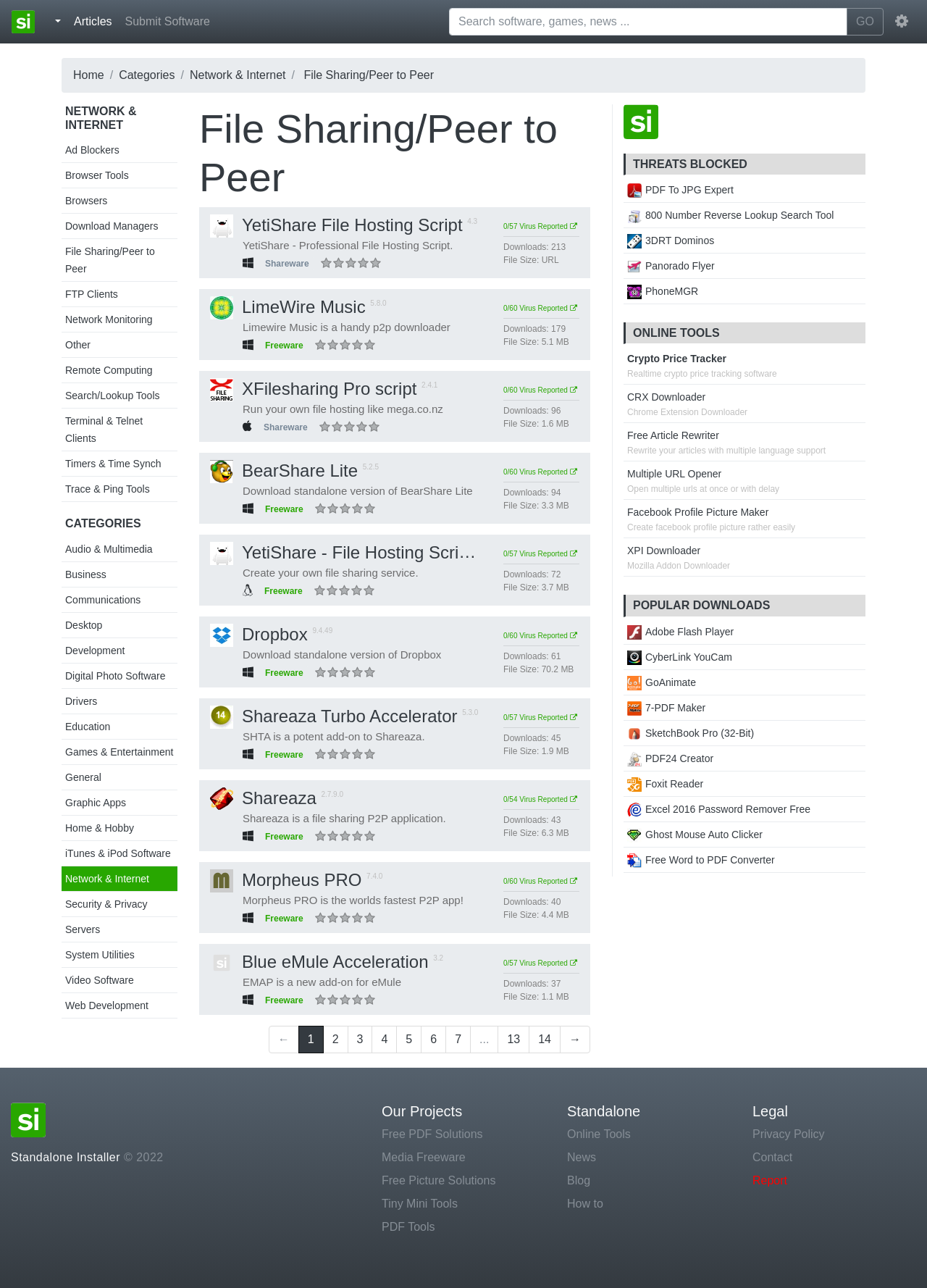Explain the webpage in detail, including its primary components.

This webpage is a software download page categorized under "Network & Internet" and "File Sharing/Peer to Peer". At the top, there is a navigation menu with links to "Articles", "Submit Software", and a search bar. Below the navigation menu, there are two main sections: a category list and a software list.

The category list is on the left side of the page, with headings "NETWORK & INTERNET" and "CATEGORIES". Under these headings, there are numerous links to various categories, such as "Ad Blockers", "Browser Tools", "Browsers", and many more.

The software list is on the right side of the page, with three software listings. Each listing includes a heading with the software name, a link to the software, an image, and a brief description. The software listings are for "YetiShare File Hosting Script", "LimeWire Music", and "XFilesharing Pro script". Each listing also includes additional information, such as the number of downloads, file size, and a virus report.

There are also some generic icons, such as "Windows" and "Mac", indicating the compatible operating systems for each software.